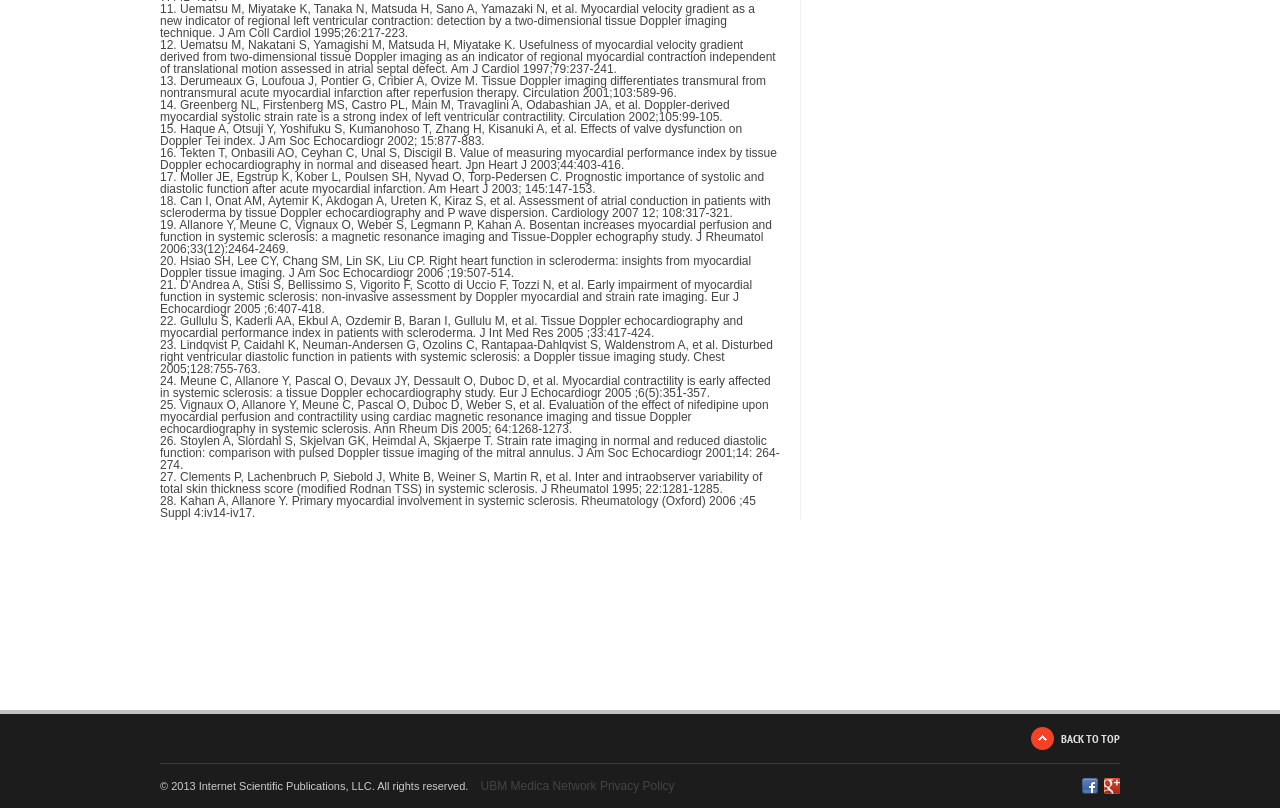What social media platforms are linked on this webpage?
Give a single word or phrase answer based on the content of the image.

Facebook and Google Plus